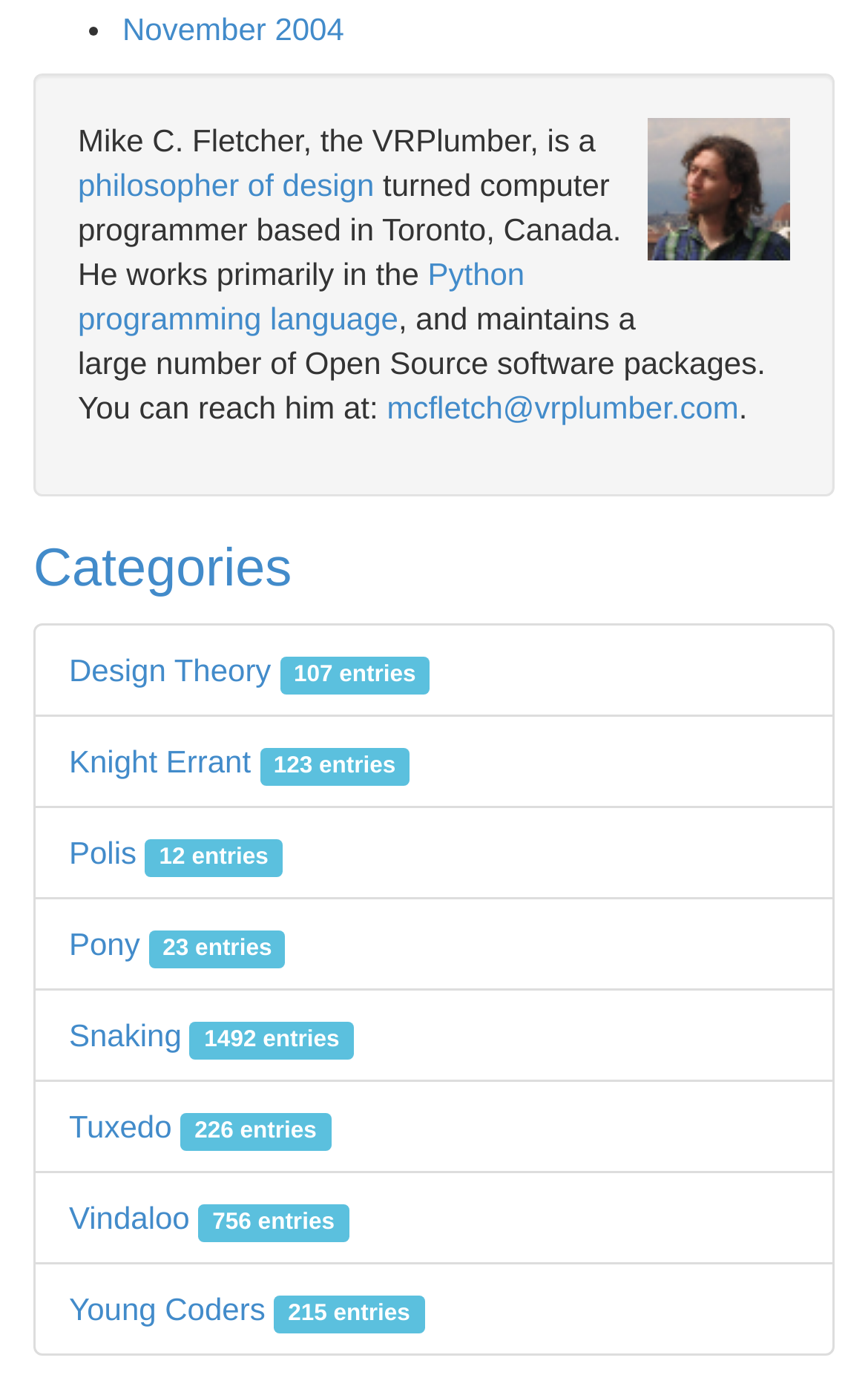Respond with a single word or phrase:
How many entries are there in the Snaking category?

1492